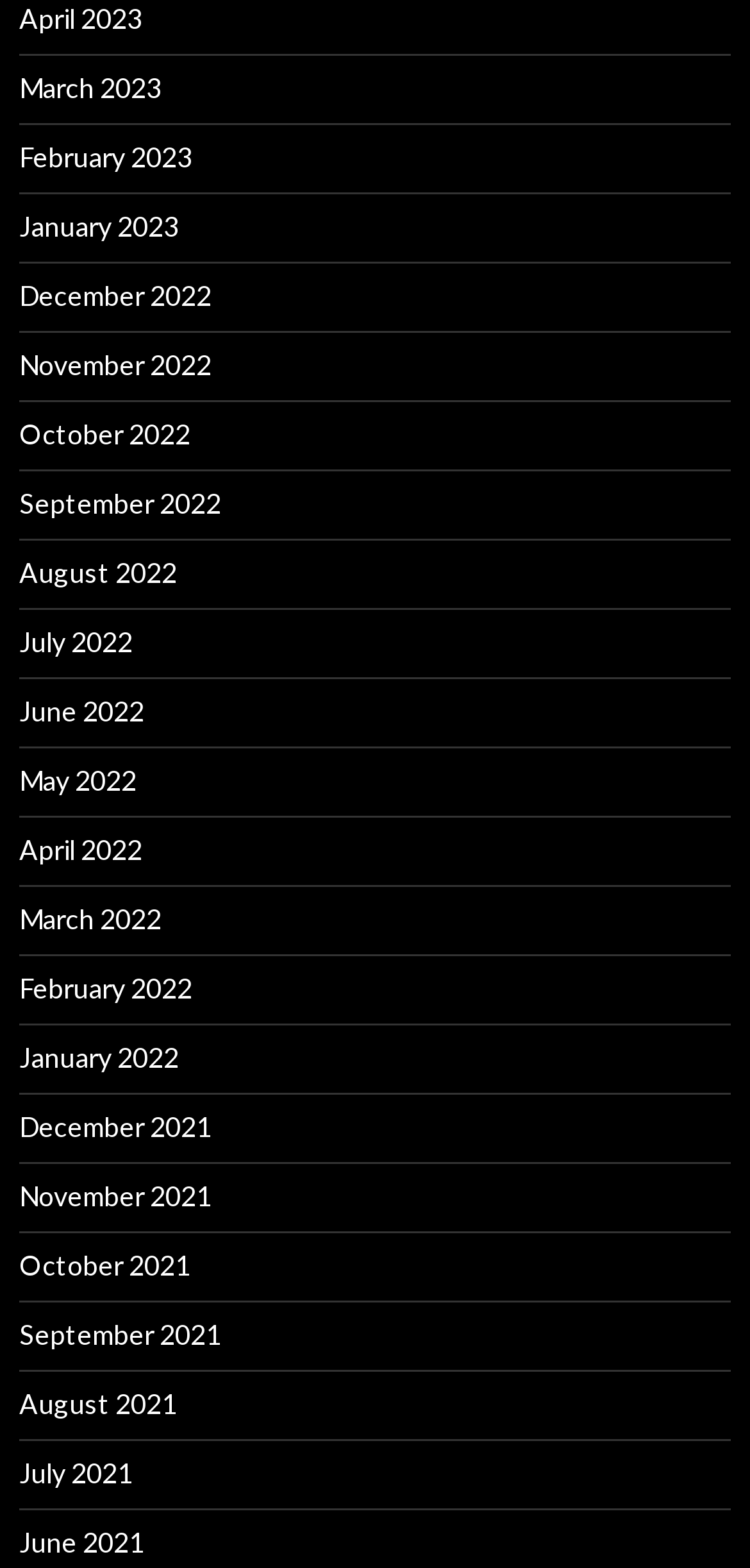Please provide a short answer using a single word or phrase for the question:
What is the pattern of the month names?

Monthly archives